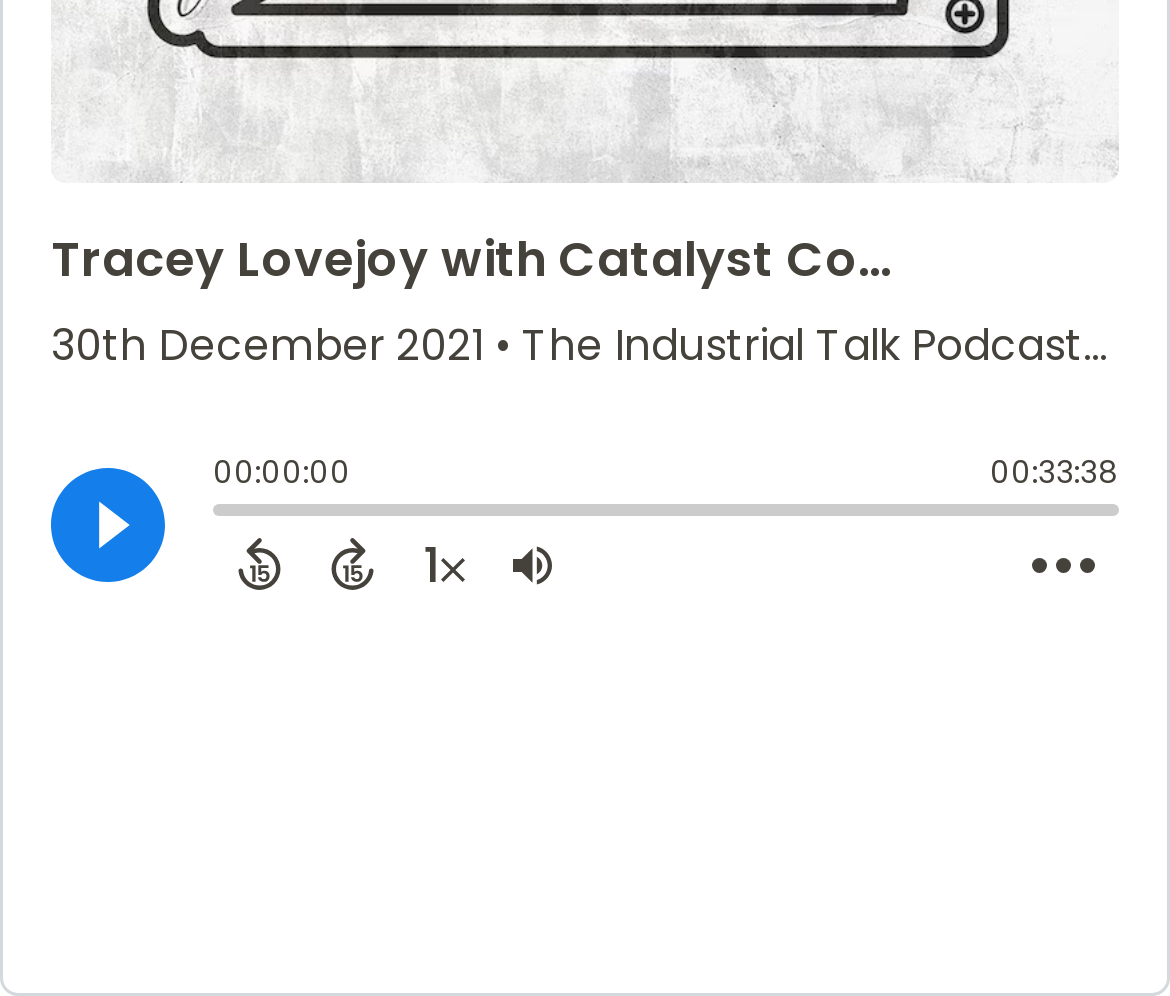Find the bounding box coordinates corresponding to the UI element with the description: "parent_node: 00:00:00 aria-label="Play"". The coordinates should be formatted as [left, top, right, bottom], with values as floats between 0 and 1.

[0.044, 0.47, 0.141, 0.584]